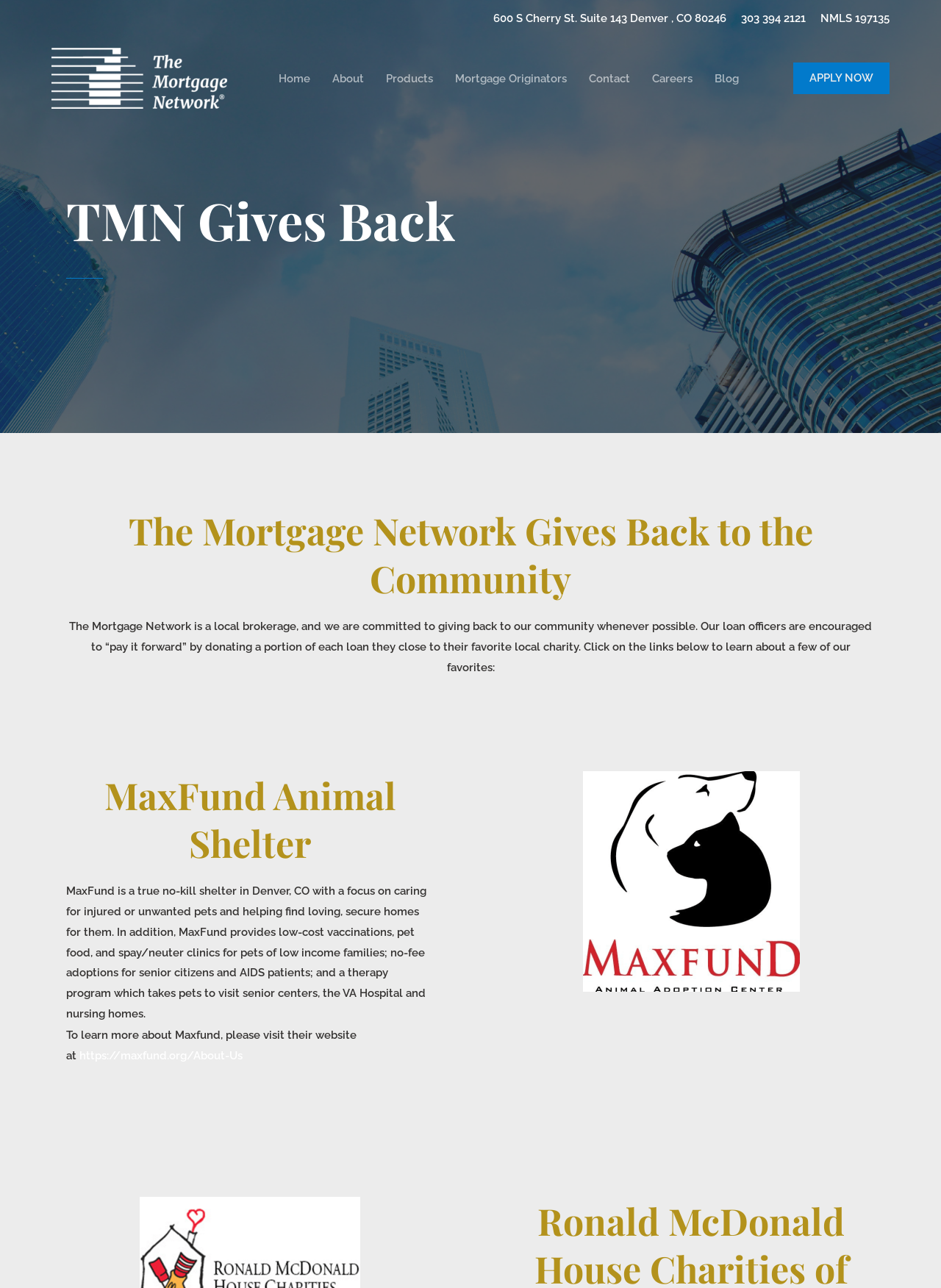Determine the bounding box coordinates of the clickable region to execute the instruction: "apply for a loan". The coordinates should be four float numbers between 0 and 1, denoted as [left, top, right, bottom].

[0.843, 0.049, 0.945, 0.073]